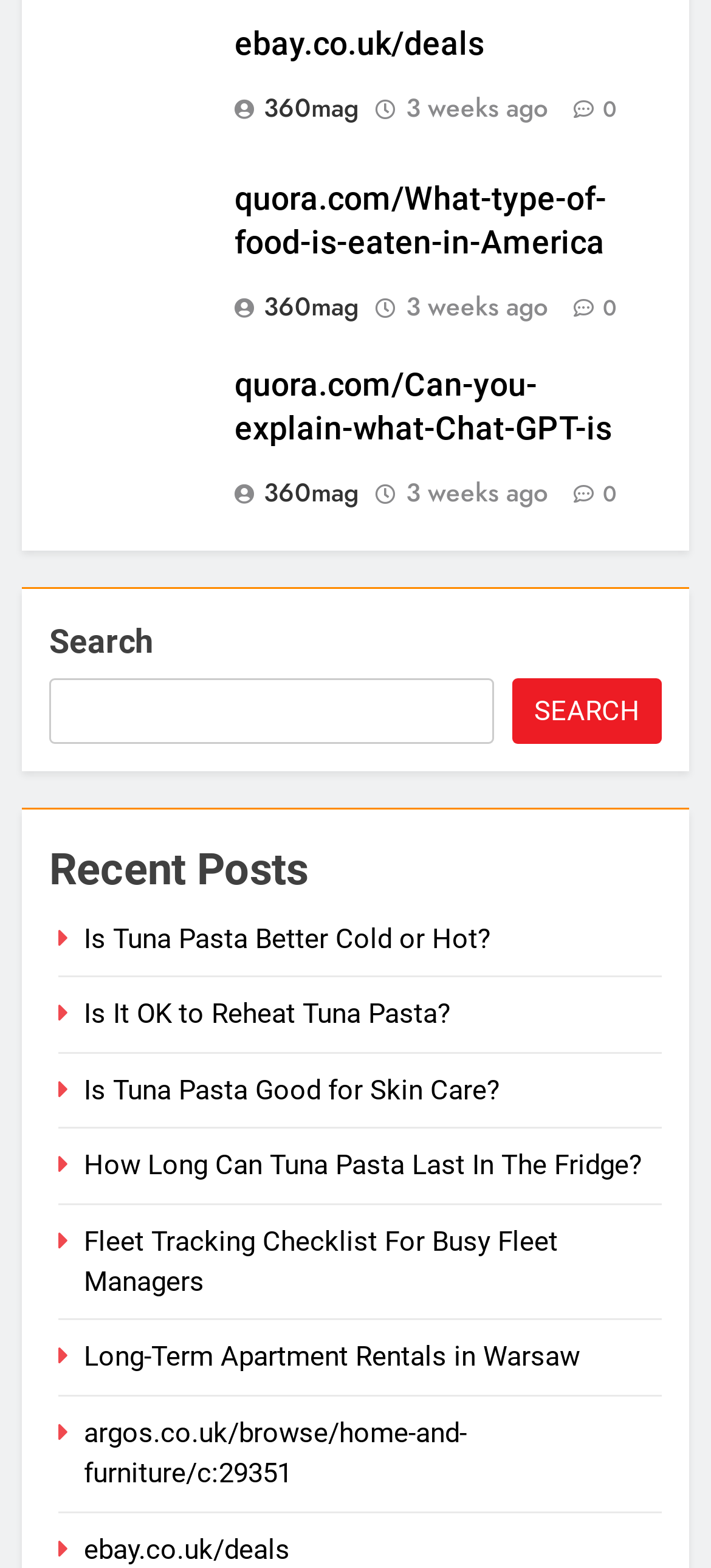What is the oldest post on the webpage?
Your answer should be a single word or phrase derived from the screenshot.

3 weeks ago